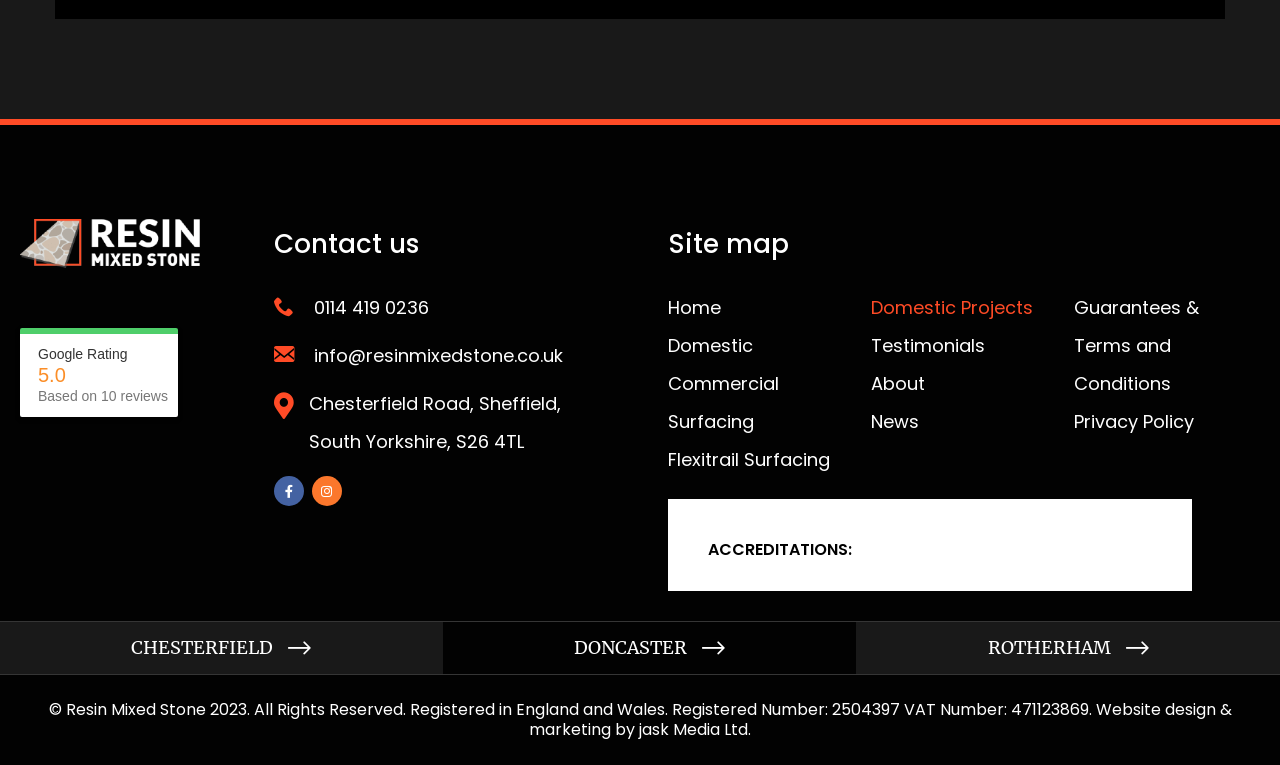Please identify the bounding box coordinates of the area I need to click to accomplish the following instruction: "Visit 'CHESTERFIELD'".

[0.0, 0.813, 0.346, 0.881]